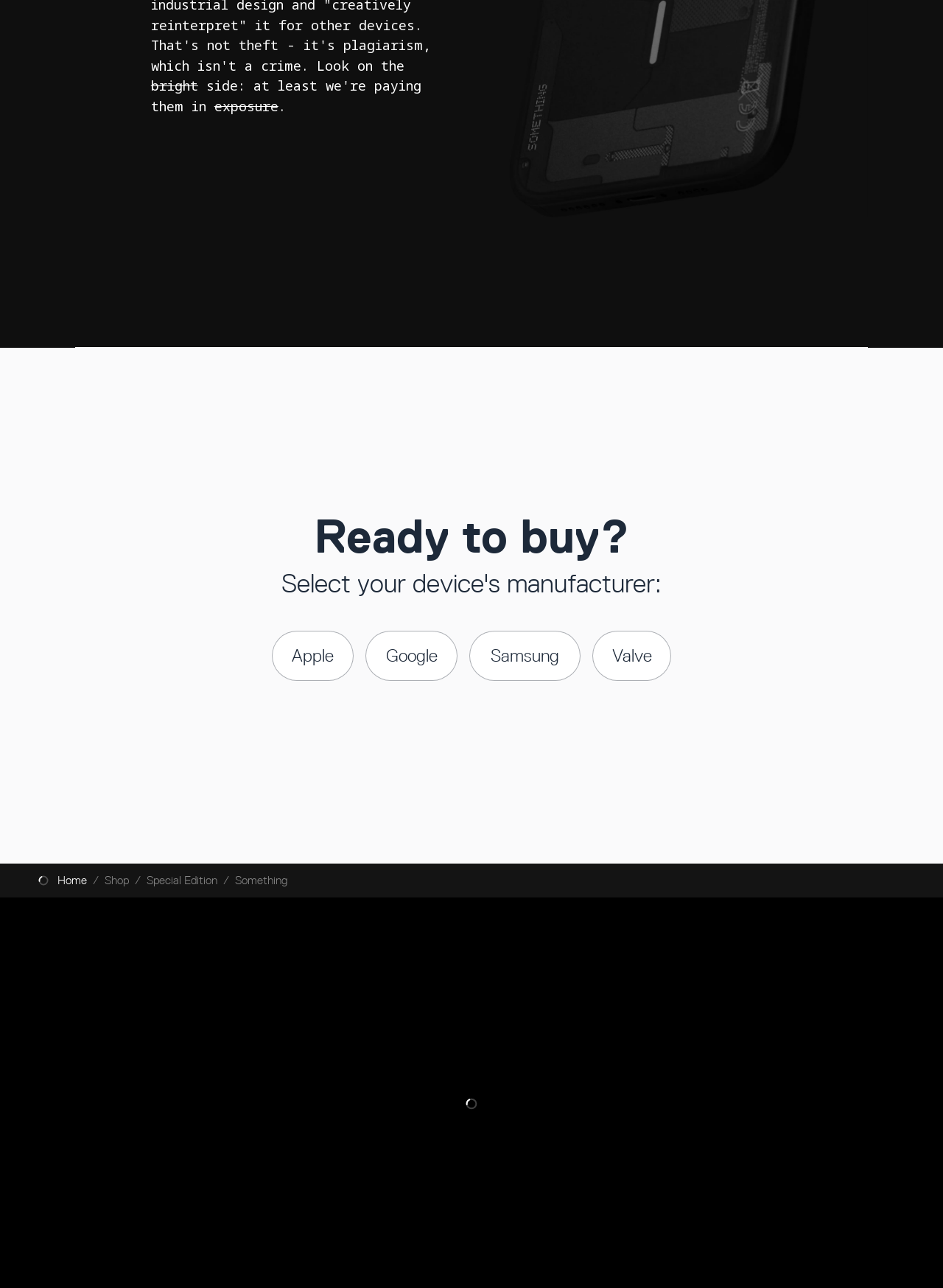Based on the element description Special Edition, identify the bounding box coordinates for the UI element. The coordinates should be in the format (top-left x, top-left y, bottom-right x, bottom-right y) and within the 0 to 1 range.

[0.155, 0.677, 0.23, 0.69]